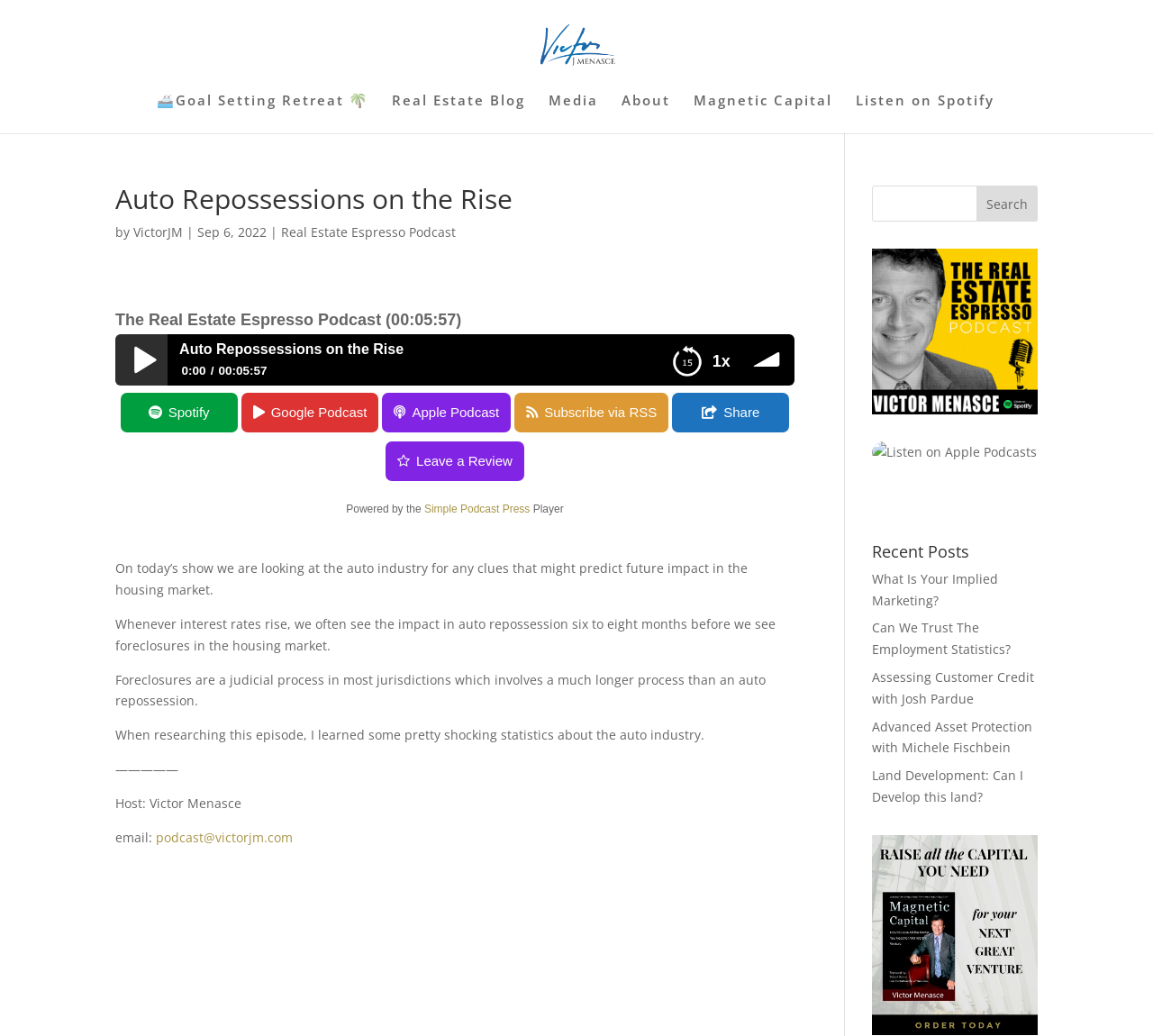Reply to the question with a brief word or phrase: Who is the host of the Real Estate Espresso Podcast?

Victor Menasce